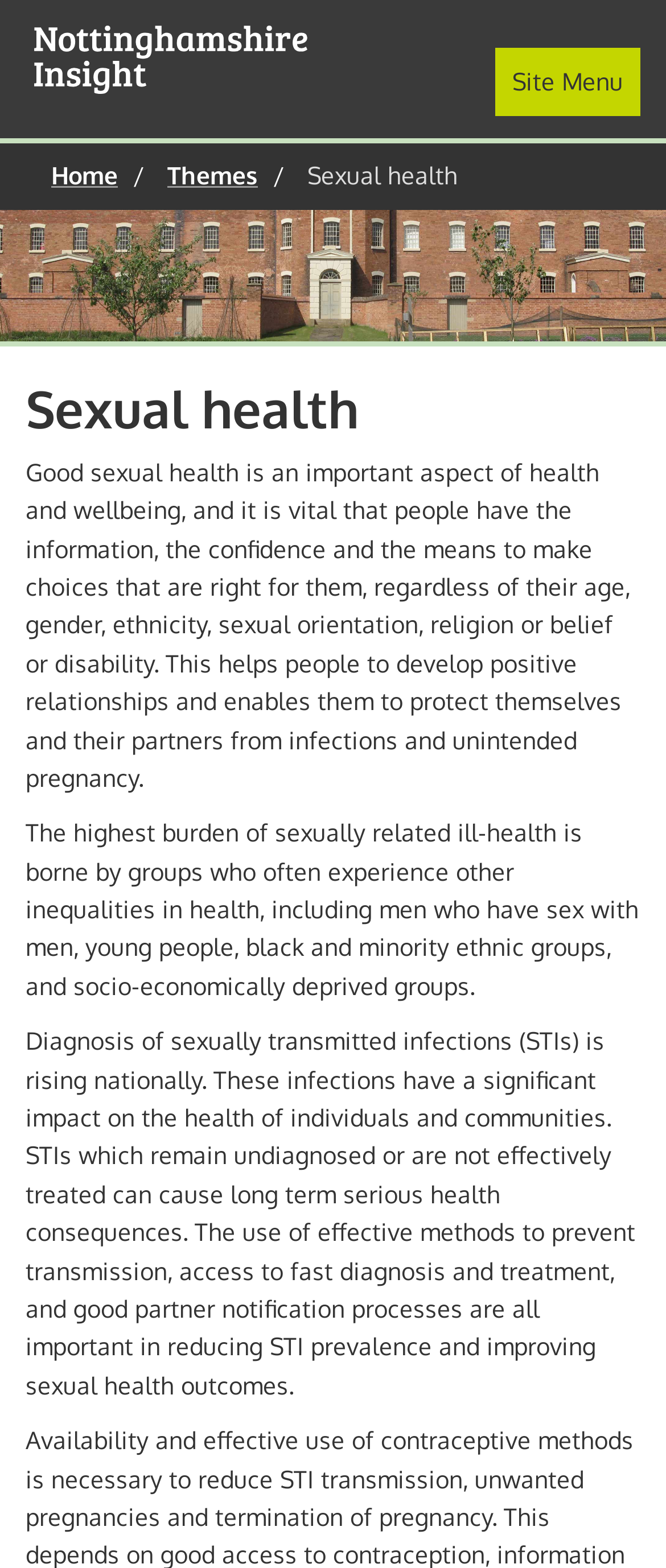Articulate a detailed summary of the webpage's content and design.

The webpage is about sexual health, specifically in Nottinghamshire. At the top left, there is a link to "Nottinghamshire Insight" accompanied by an image with the same name. Next to it, there is a button to toggle the site menu. Below these elements, there are three links: "Home", "Themes", and a heading that says "Sexual health".

The main content of the page is a series of paragraphs that discuss the importance of good sexual health, the burden of sexually related ill-health on certain groups, and the rising diagnosis of sexually transmitted infections (STIs). The text explains that undiagnosed or untreated STIs can cause long-term serious health consequences and emphasizes the importance of effective methods to prevent transmission, access to fast diagnosis and treatment, and good partner notification processes.

At the bottom right, there is a link with an icon, but its purpose is unclear. Overall, the page has a simple layout with a focus on providing information about sexual health in Nottinghamshire.